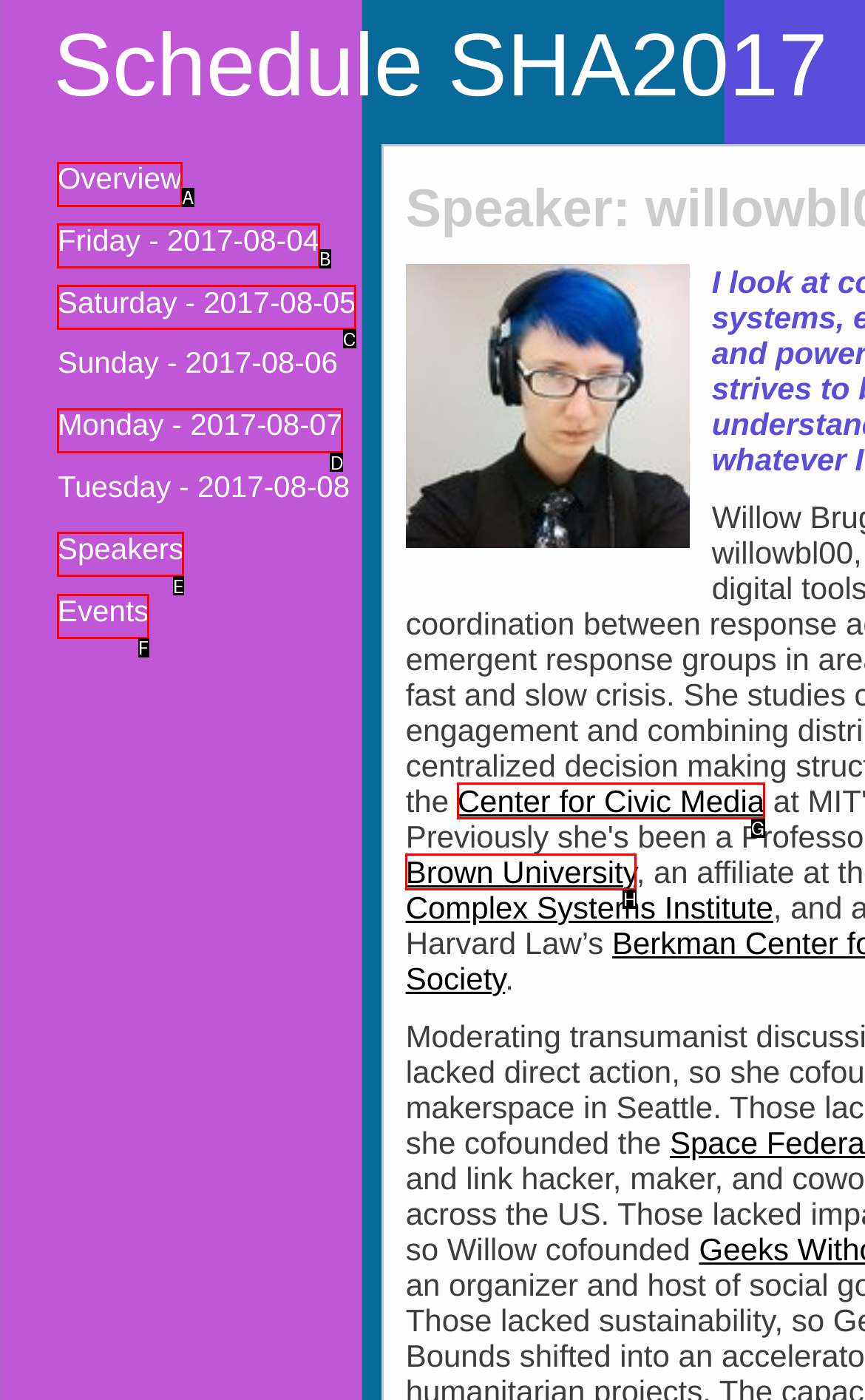Using the description: Events
Identify the letter of the corresponding UI element from the choices available.

F